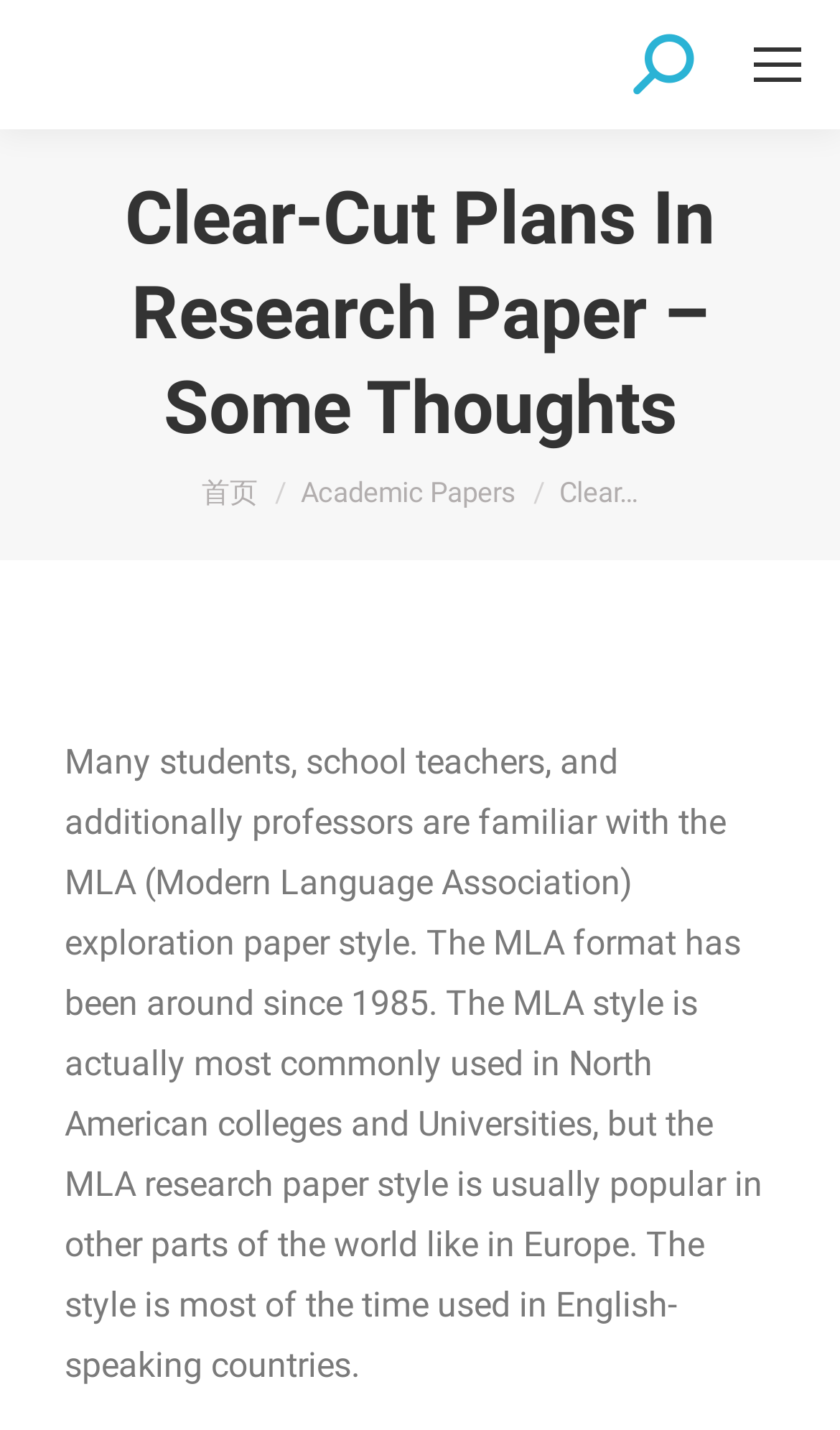Please determine the bounding box coordinates for the element with the description: "首页".

[0.24, 0.333, 0.306, 0.356]